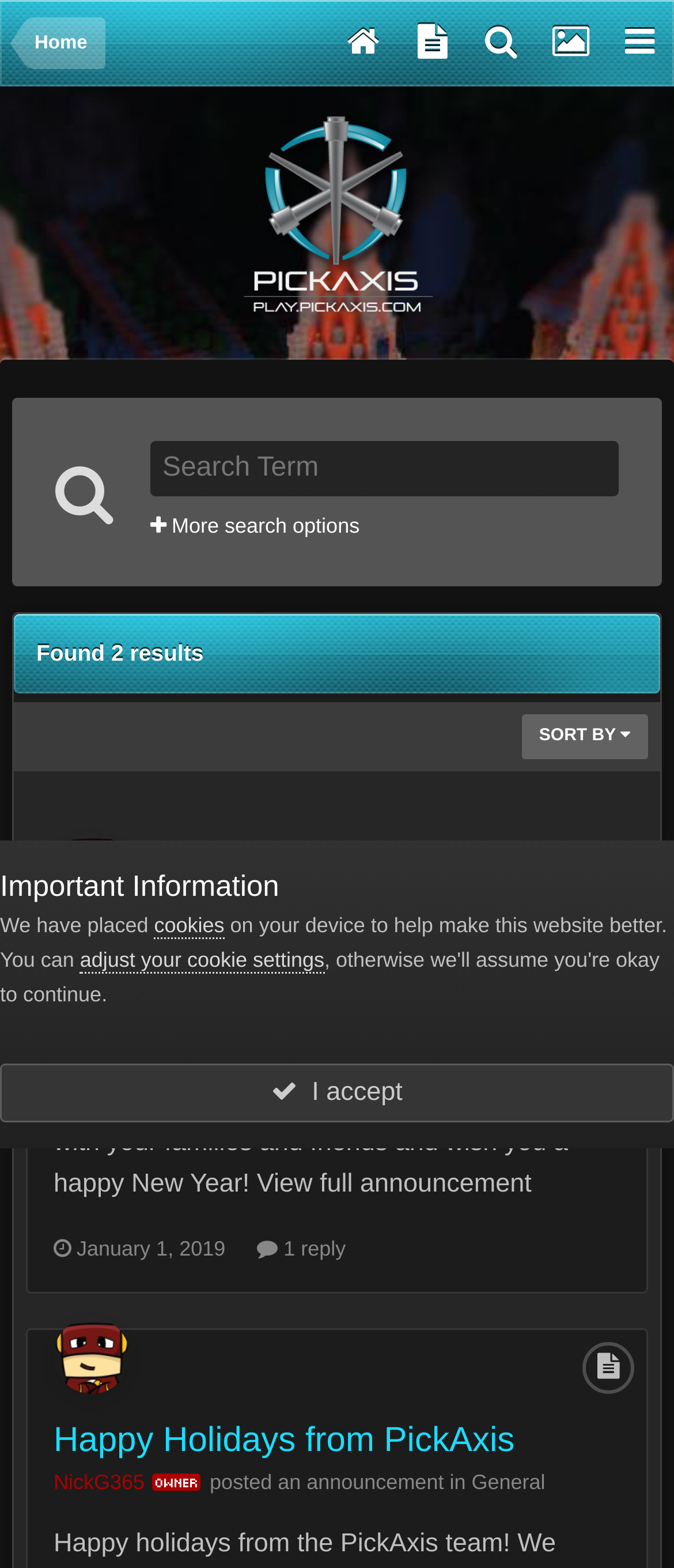Who is the author of the first result?
Look at the webpage screenshot and answer the question with a detailed explanation.

The answer can be found in the link 'NickG365' which is located in the first result section, indicating the author of the first result.